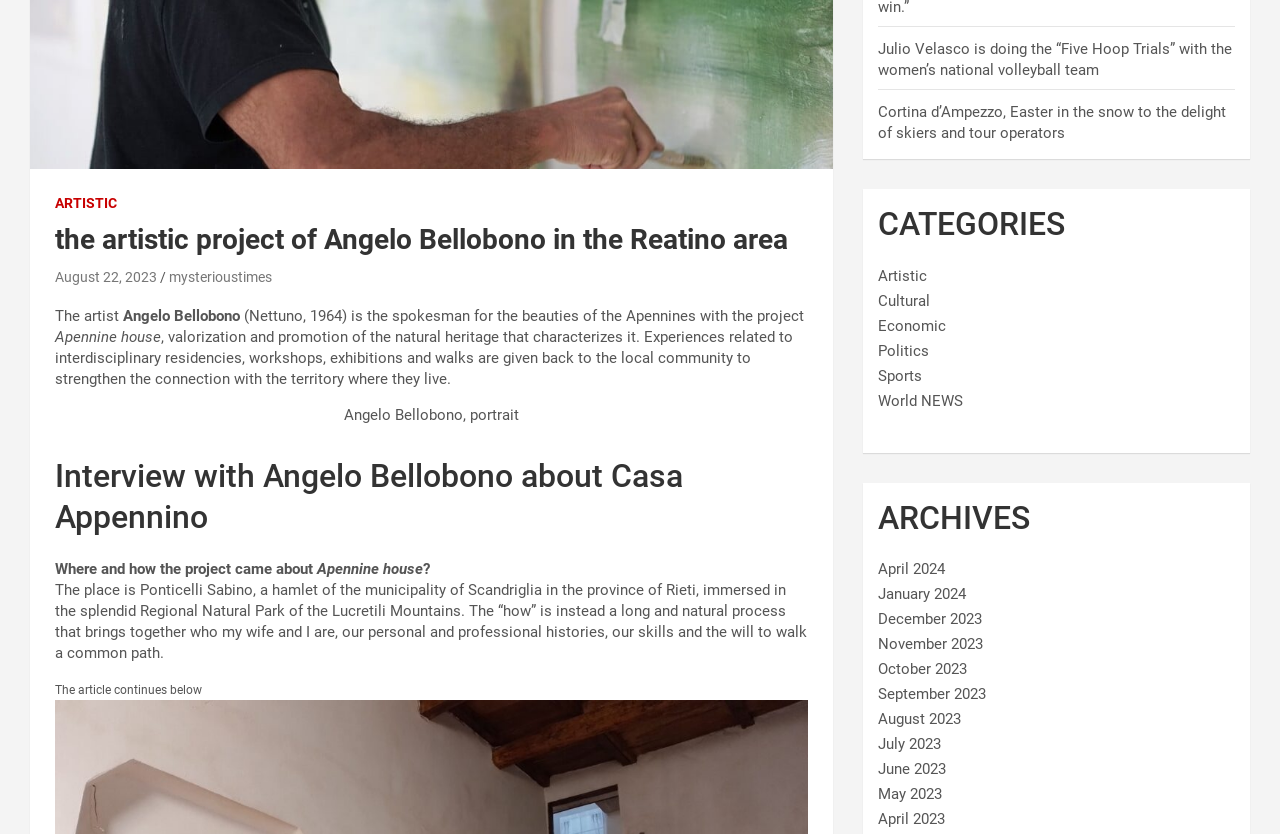Locate the bounding box of the UI element described in the following text: "September 2023".

[0.686, 0.822, 0.771, 0.843]